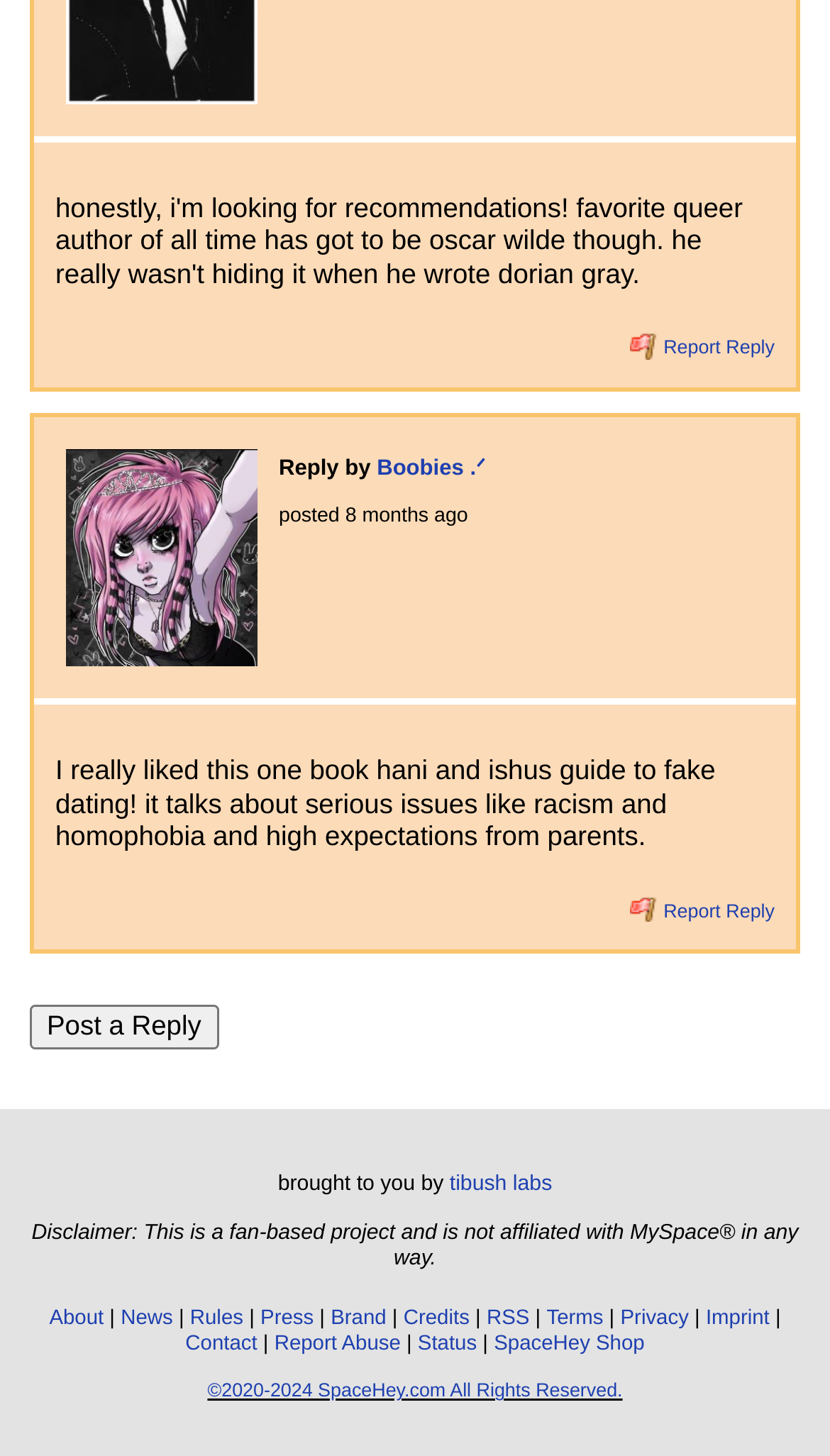Identify the bounding box for the element characterized by the following description: "Post a Reply".

[0.036, 0.694, 0.263, 0.716]